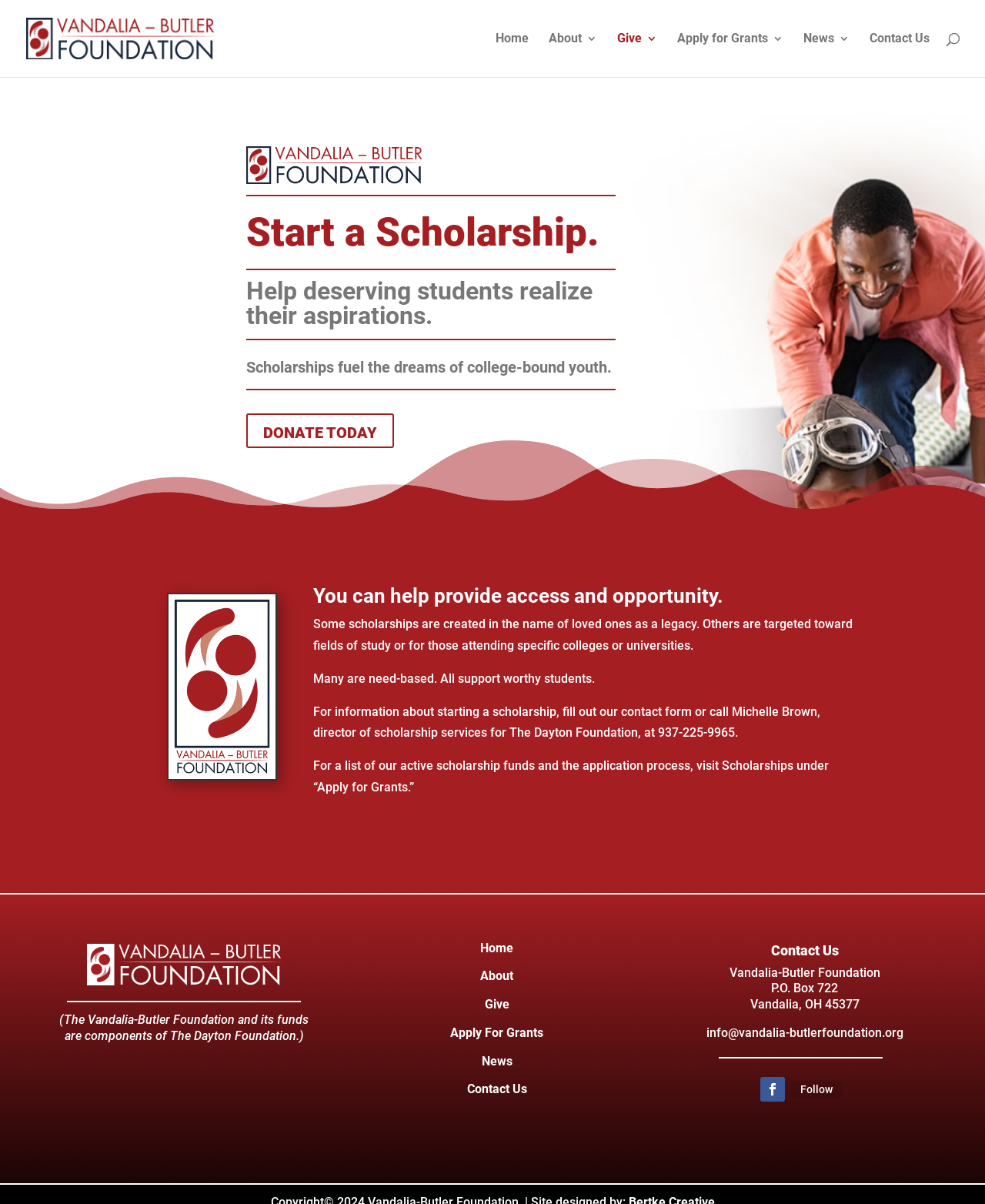Determine the bounding box coordinates for the region that must be clicked to execute the following instruction: "Click the 'DONATE TODAY' button".

[0.25, 0.343, 0.4, 0.372]